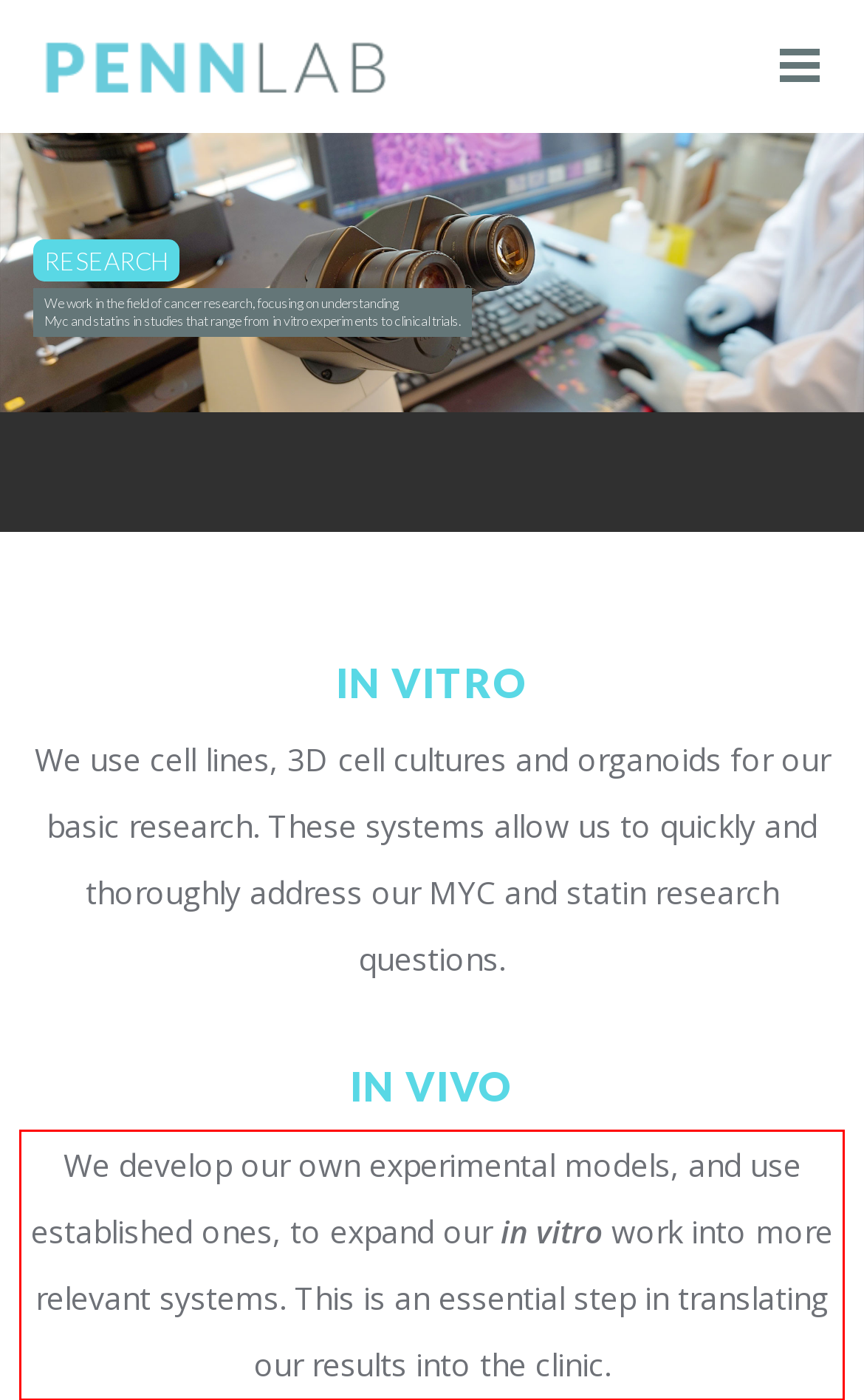You have a screenshot of a webpage with a red bounding box. Use OCR to generate the text contained within this red rectangle.

We develop our own experimental models, and use established ones, to expand our in vitro work into more relevant systems. This is an essential step in translating our results into the clinic.